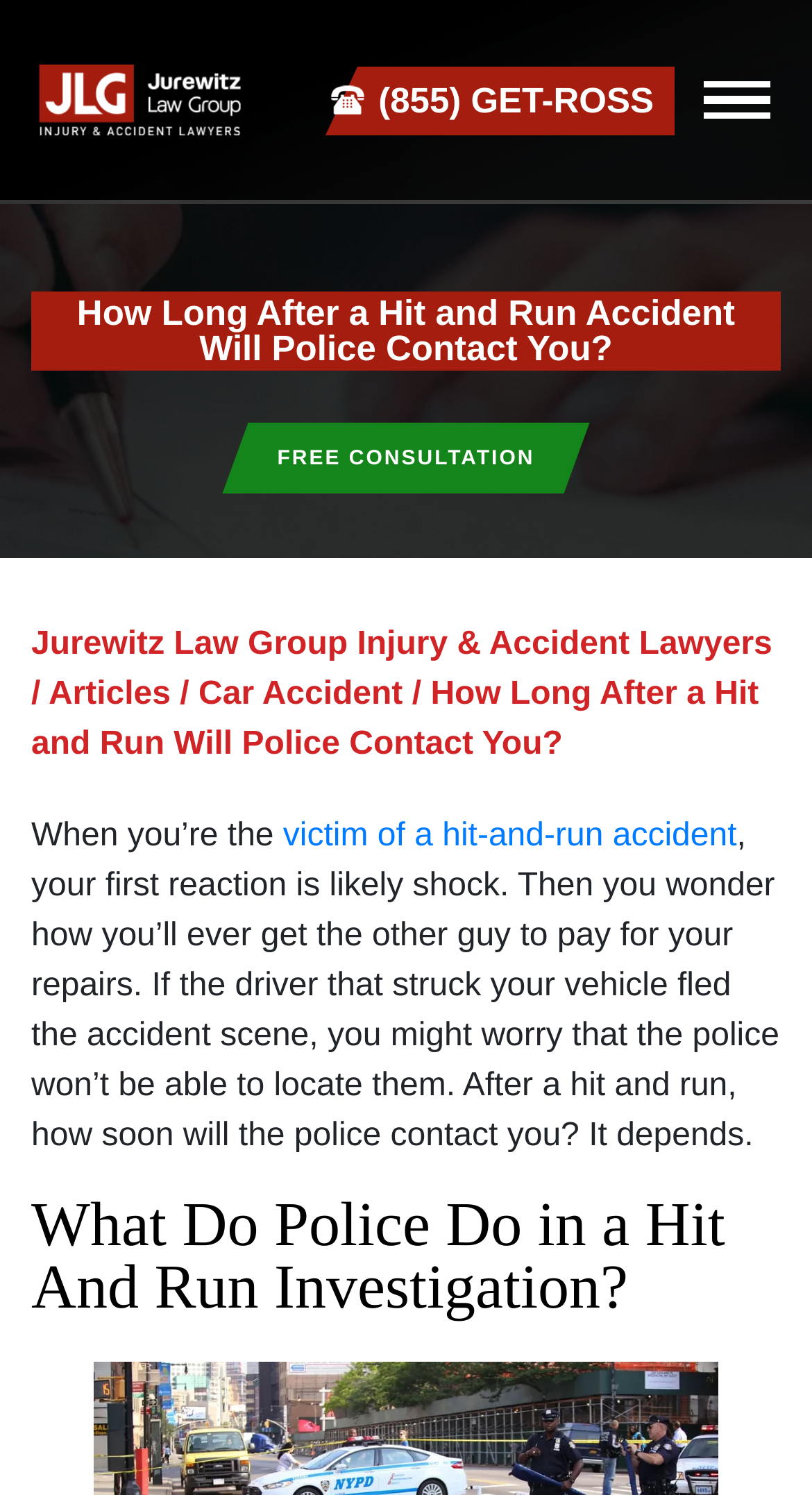Please locate the clickable area by providing the bounding box coordinates to follow this instruction: "Read the article about car accidents".

[0.244, 0.453, 0.496, 0.476]